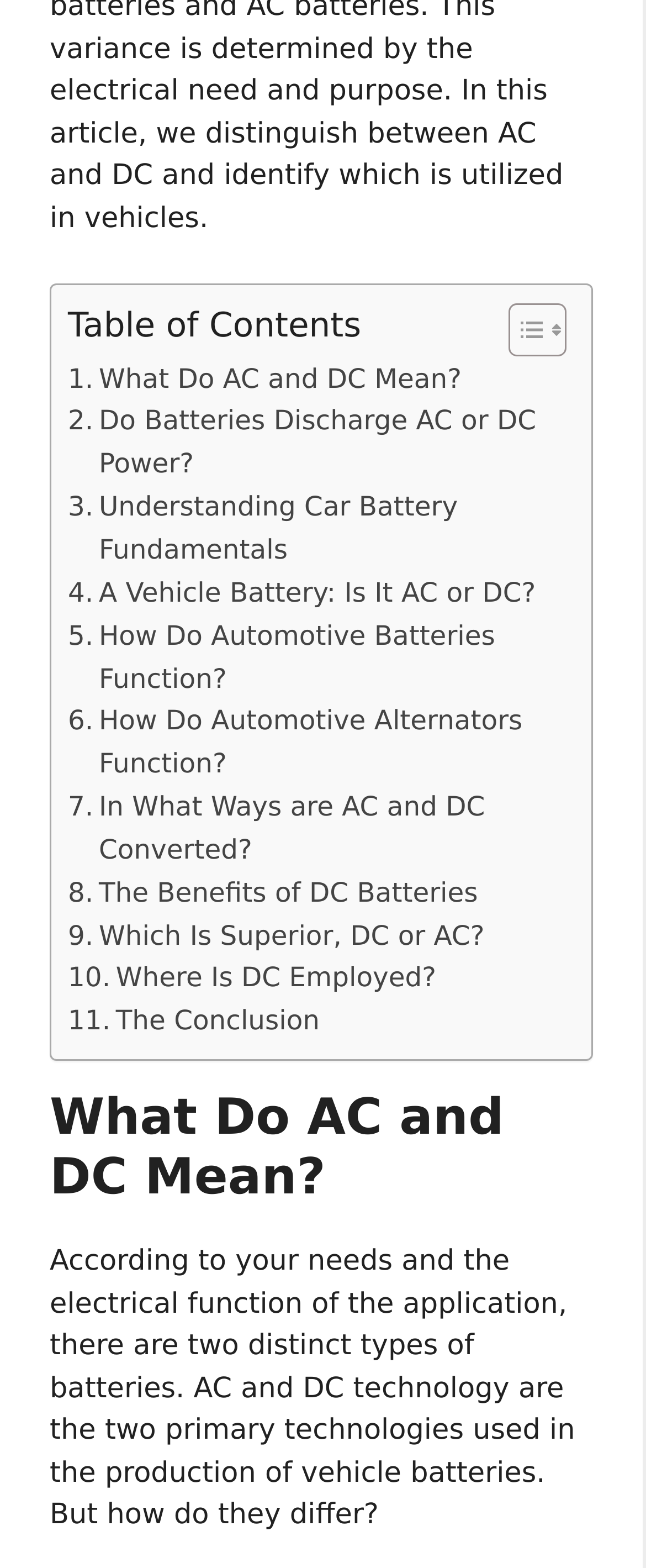Please examine the image and provide a detailed answer to the question: What is the main topic of this webpage?

The main topic of this webpage is about AC and DC, which is evident from the table of contents and the headings on the page. The table of contents lists various questions related to AC and DC, and the first heading on the page is 'What Do AC and DC Mean?'.